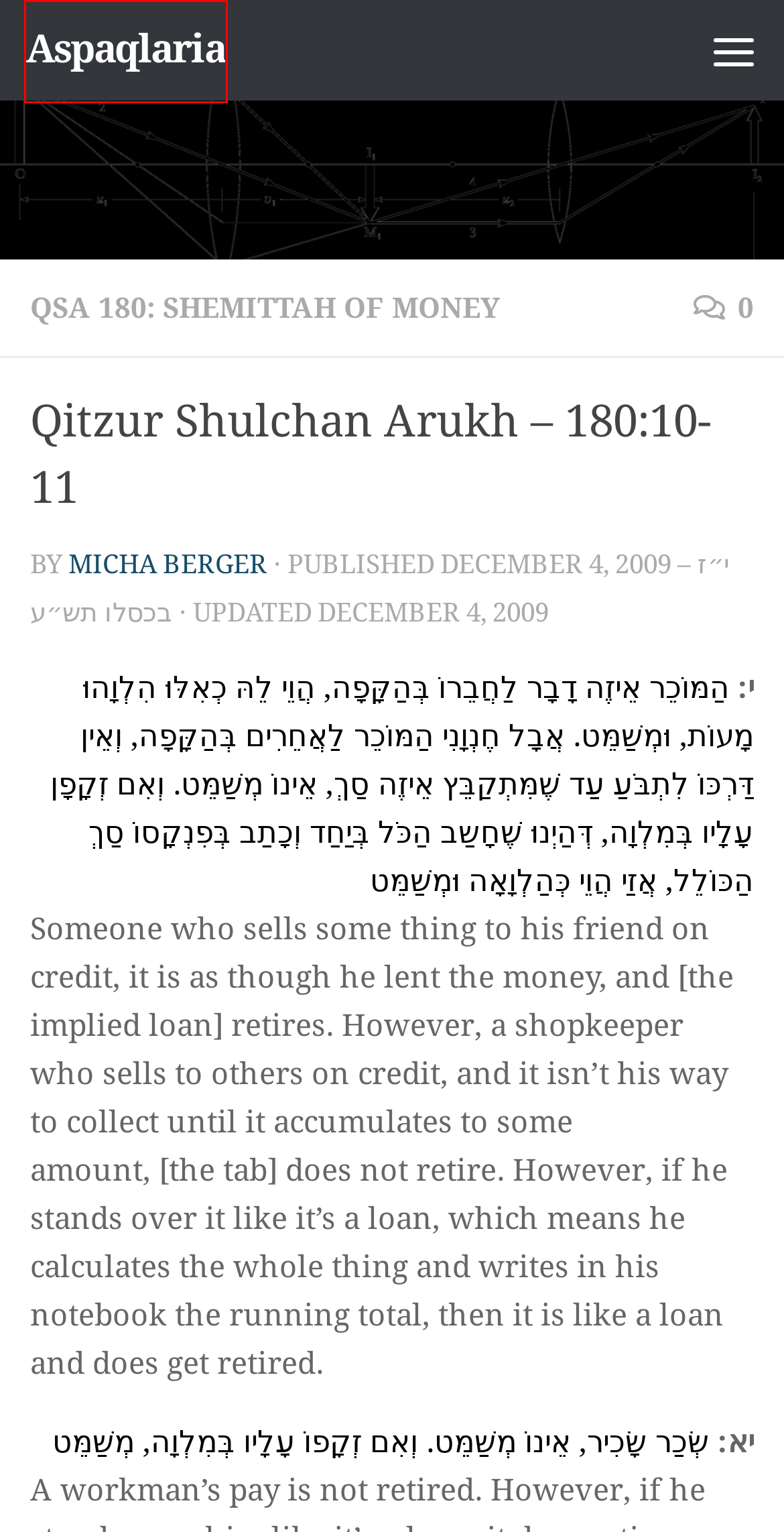You have been given a screenshot of a webpage with a red bounding box around a UI element. Select the most appropriate webpage description for the new webpage that appears after clicking the element within the red bounding box. The choices are:
A. Volna Marketplace - Ваш универсальный онлайн-магазин
B. When Science and Torah Conflict - Aspaqlaria
C. QSA 180: Shemittah of Money Archives - Aspaqlaria
D. Micha Berger, Author at Aspaqlaria
E. Aspaqlaria - Keeping Torah and Values in Focus
F. Guest Post: An Introduction to Trop - Aspaqlaria
G. Qitzur Shulchan Arukh - 180:2 - Aspaqlaria
H. Log In ‹ Aspaqlaria — WordPress

E